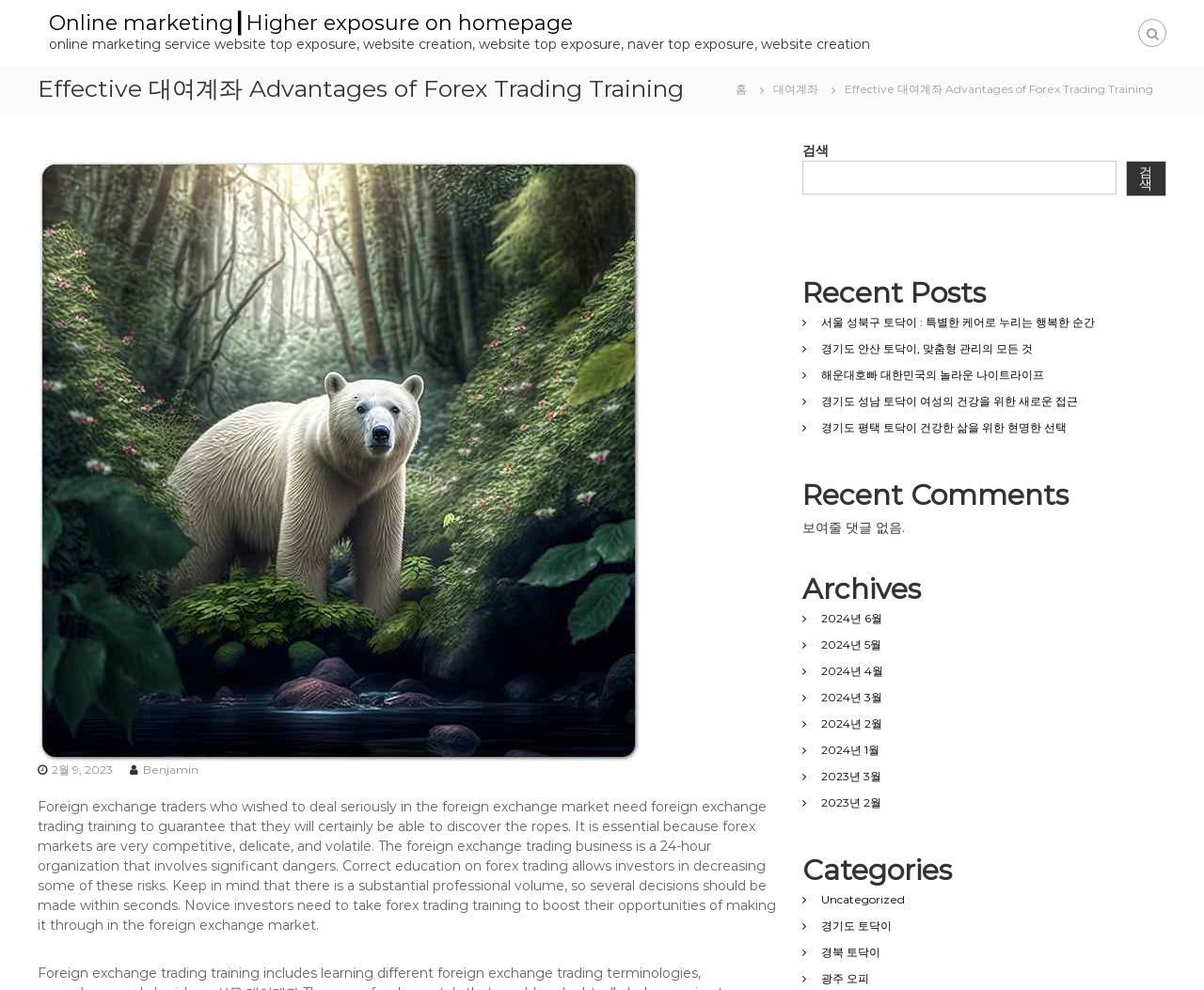Locate the bounding box coordinates of the clickable area needed to fulfill the instruction: "Search for something".

[0.667, 0.162, 0.927, 0.196]